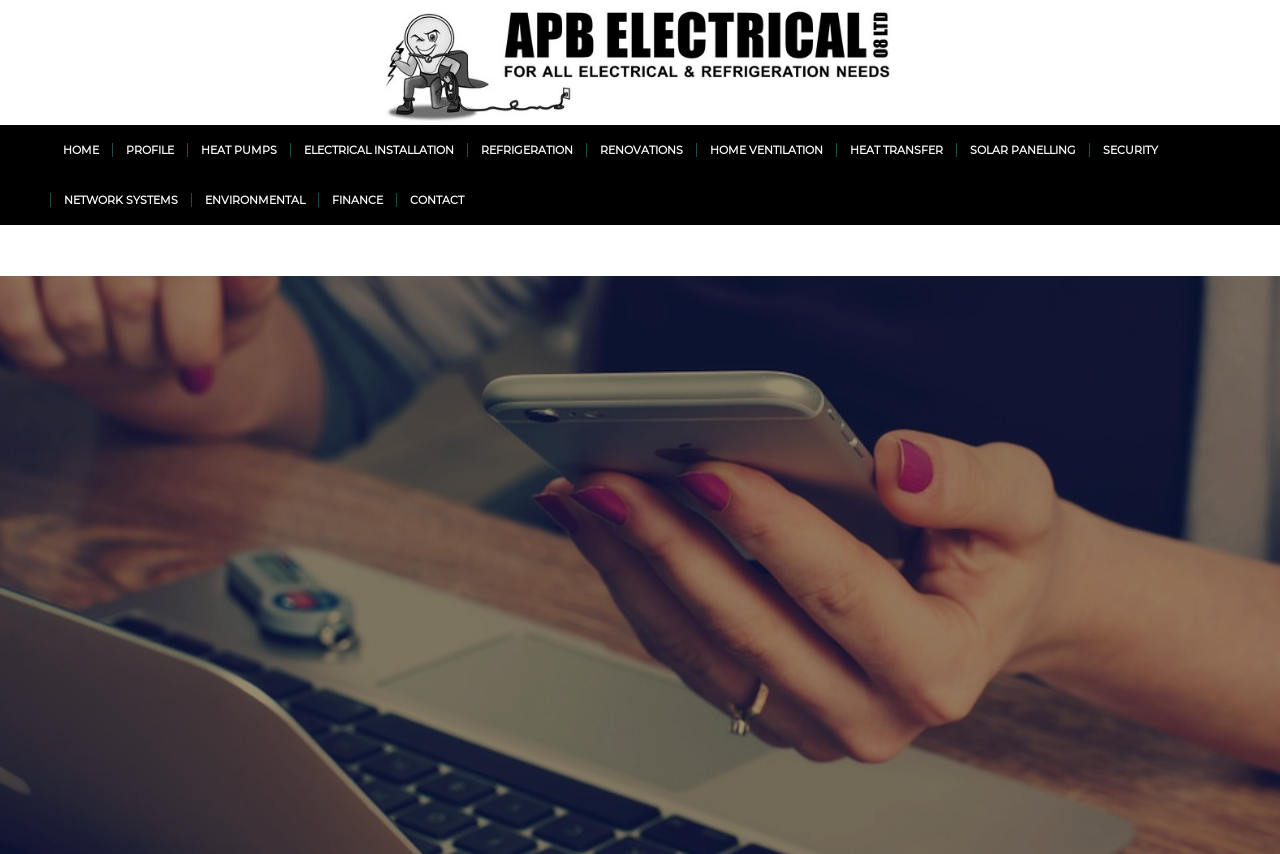Determine the bounding box of the UI component based on this description: "Finance". The bounding box coordinates should be four float values between 0 and 1, i.e., [left, top, right, bottom].

[0.248, 0.205, 0.309, 0.263]